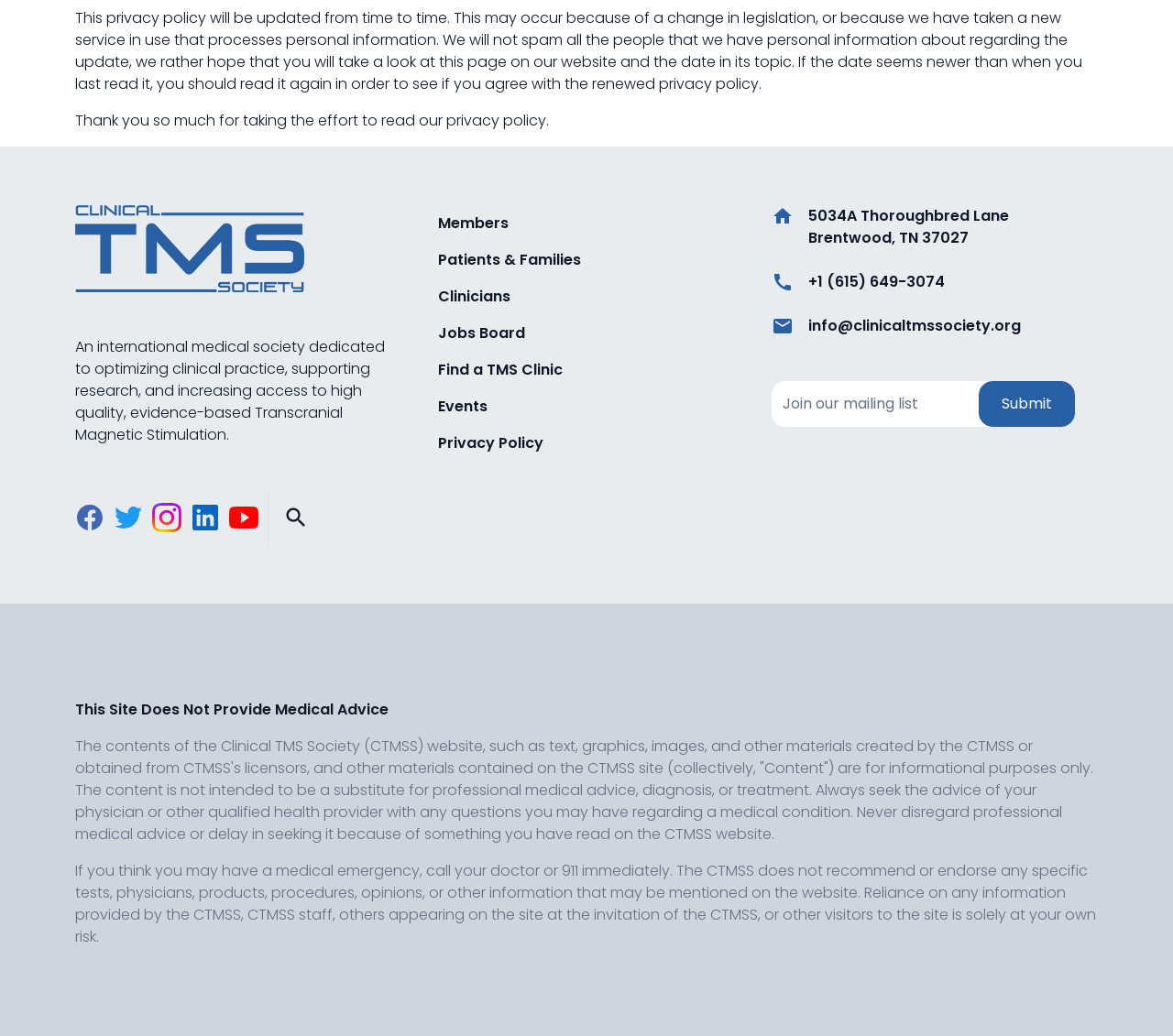Specify the bounding box coordinates of the area to click in order to execute this command: 'Submit the email form'. The coordinates should consist of four float numbers ranging from 0 to 1, and should be formatted as [left, top, right, bottom].

[0.834, 0.368, 0.916, 0.412]